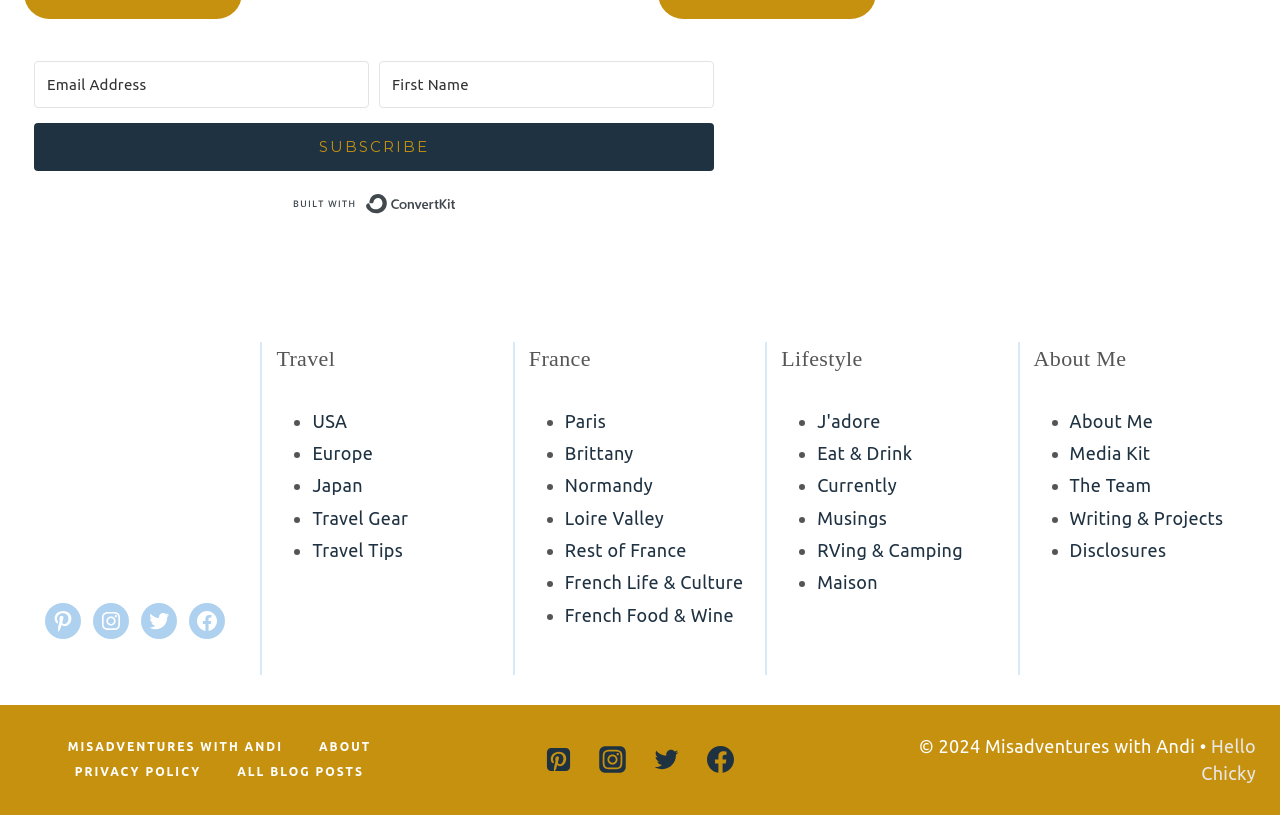Identify the bounding box coordinates of the region I need to click to complete this instruction: "Subscribe to the newsletter".

[0.027, 0.15, 0.558, 0.209]